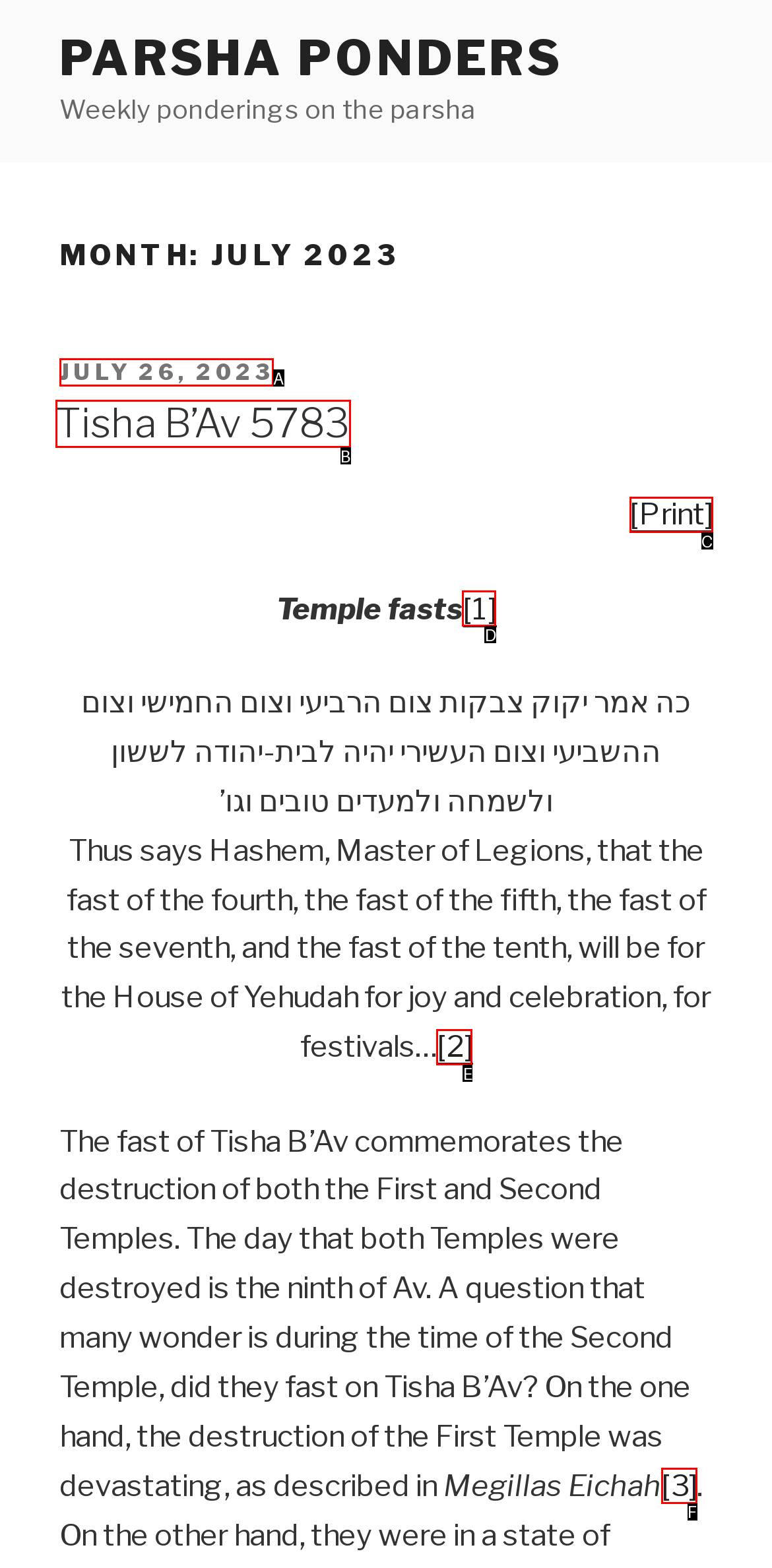Tell me the letter of the option that corresponds to the description: Tisha B’Av 5783
Answer using the letter from the given choices directly.

B